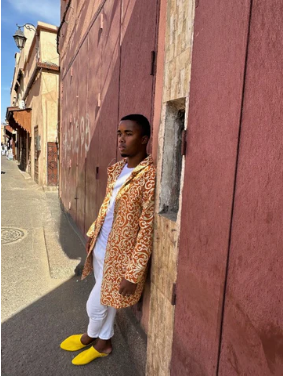What color are the person's shoes?
Please provide a comprehensive and detailed answer to the question.

The caption states that the person's choice of shoes adds a 'striking pop of color to the ensemble', and describes the shoes as 'bright yellow', indicating that the shoes are a vibrant yellow color.